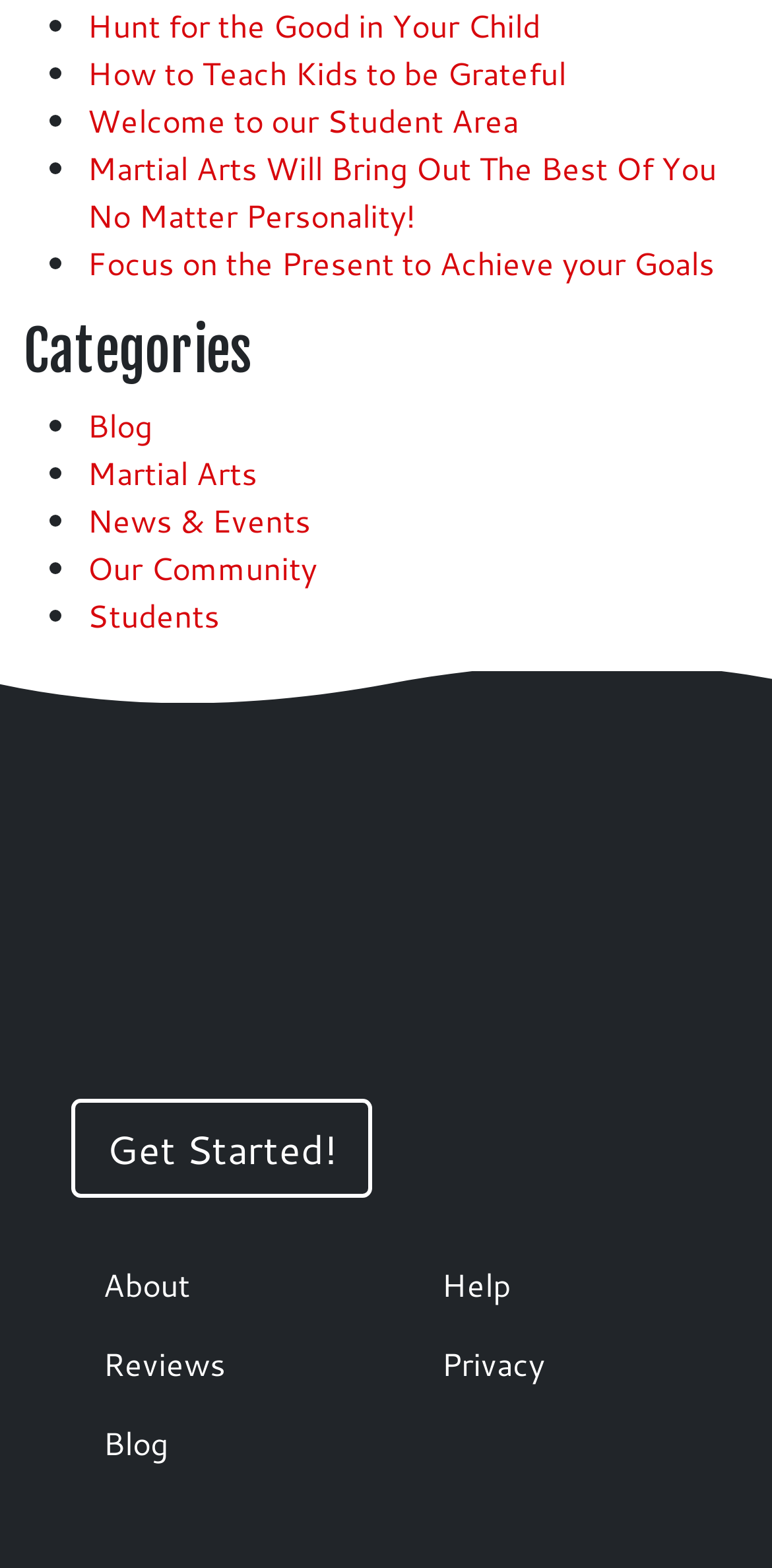What is the purpose of the links at the bottom of the page?
Make sure to answer the question with a detailed and comprehensive explanation.

The links at the bottom of the page, such as 'About', 'Reviews', 'Blog', 'Help', and 'Privacy', suggest that they are navigation links, providing access to different pages or sections of the website, such as about the organization, reviews, blog posts, help resources, and privacy policy.